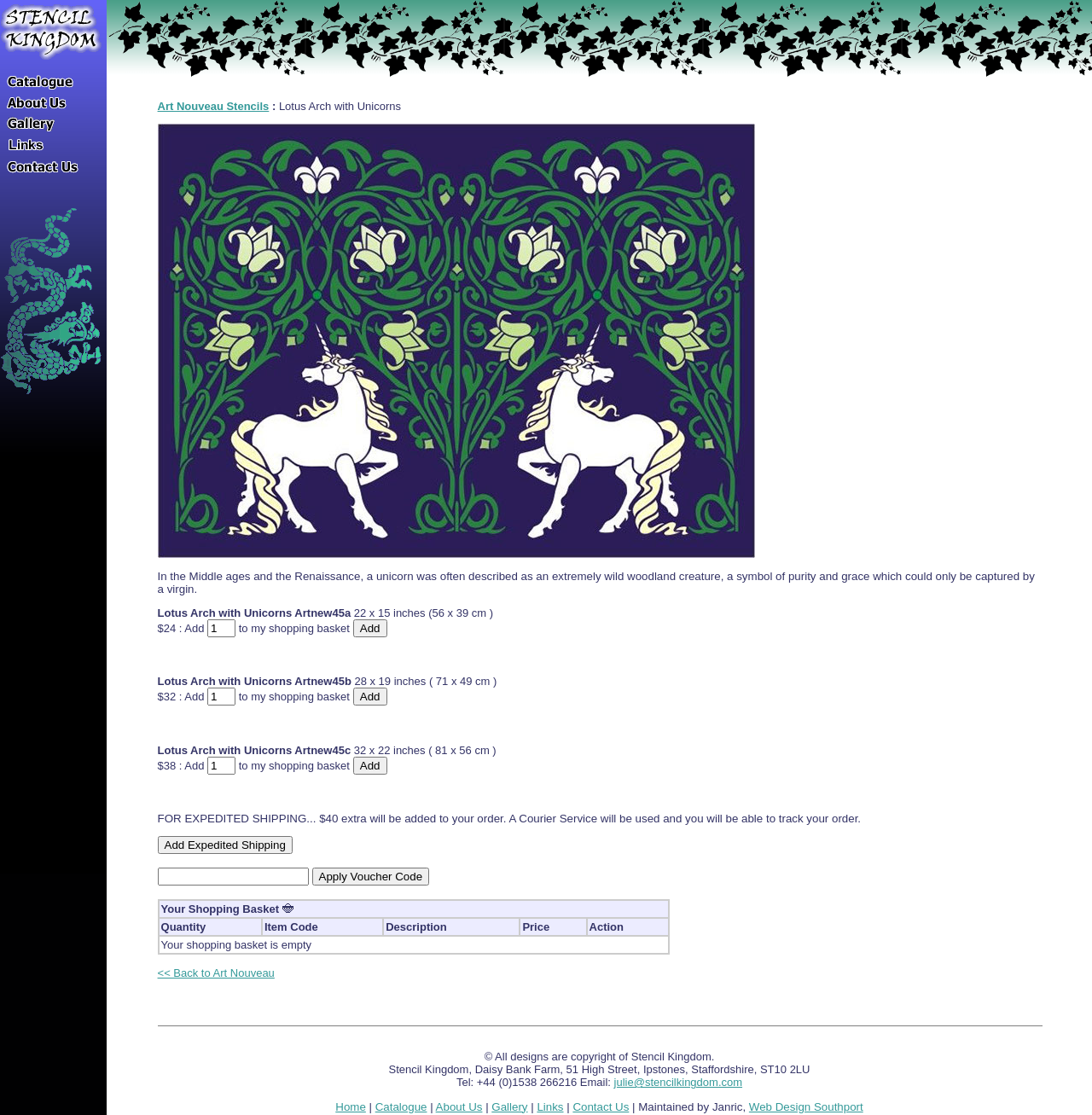What is the theme of the stencil designs on this website? Based on the image, give a response in one word or a short phrase.

Art Nouveau